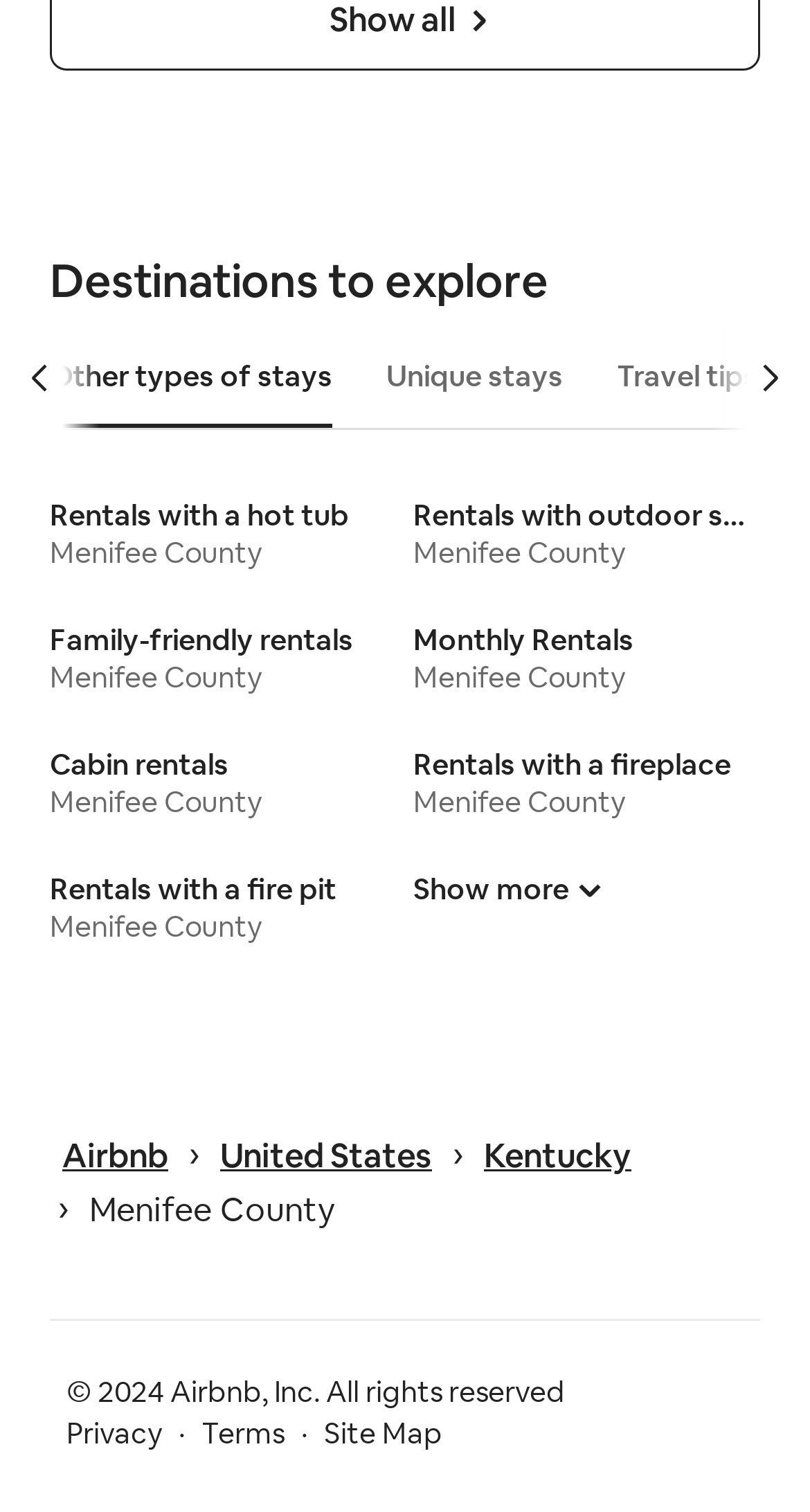What is the purpose of the button 'Show more'?
Based on the screenshot, respond with a single word or phrase.

To show more options